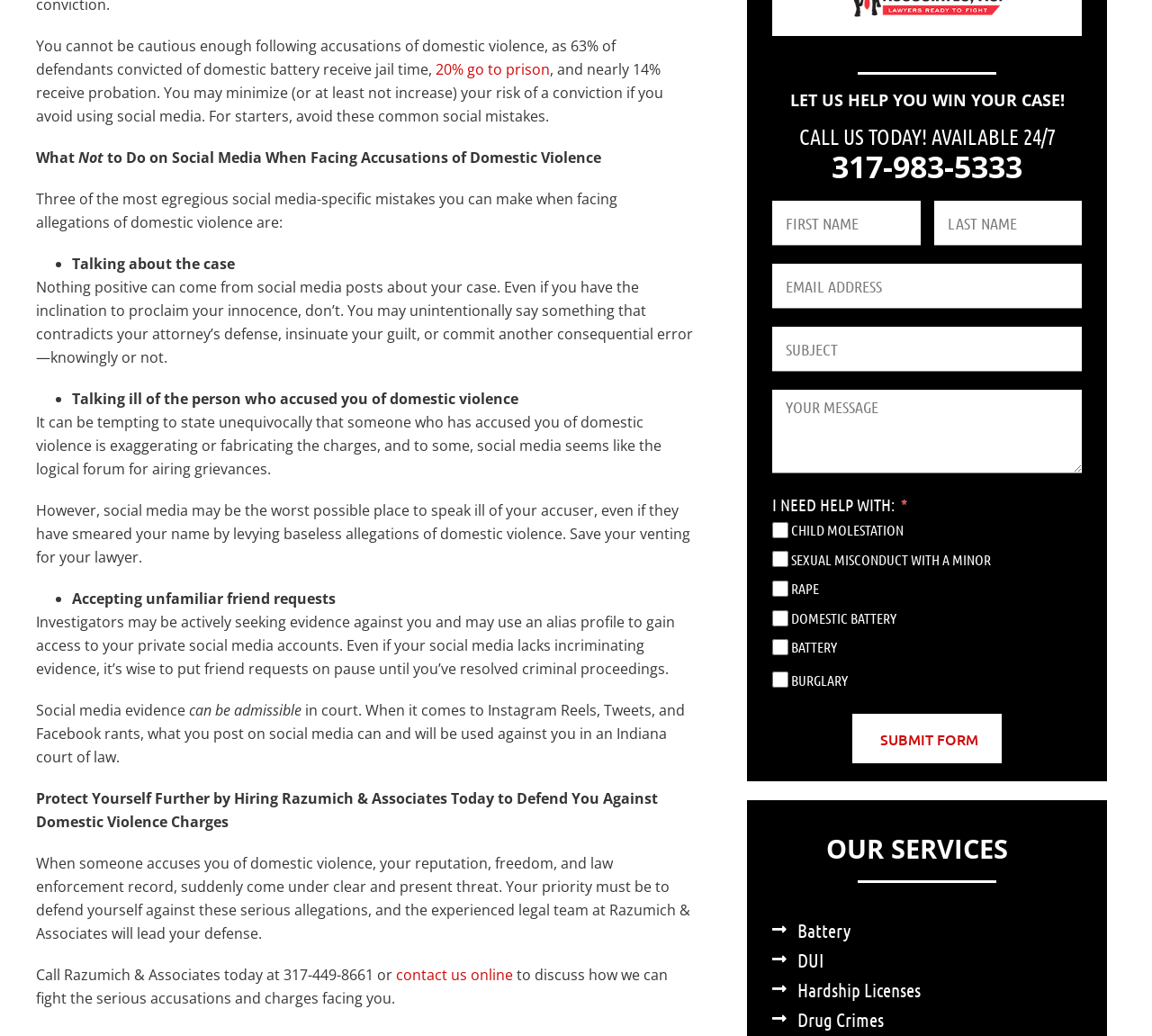Please specify the bounding box coordinates in the format (top-left x, top-left y, bottom-right x, bottom-right y), with all values as floating point numbers between 0 and 1. Identify the bounding box of the UI element described by: name="fname" placeholder="First Name"

[0.67, 0.194, 0.799, 0.237]